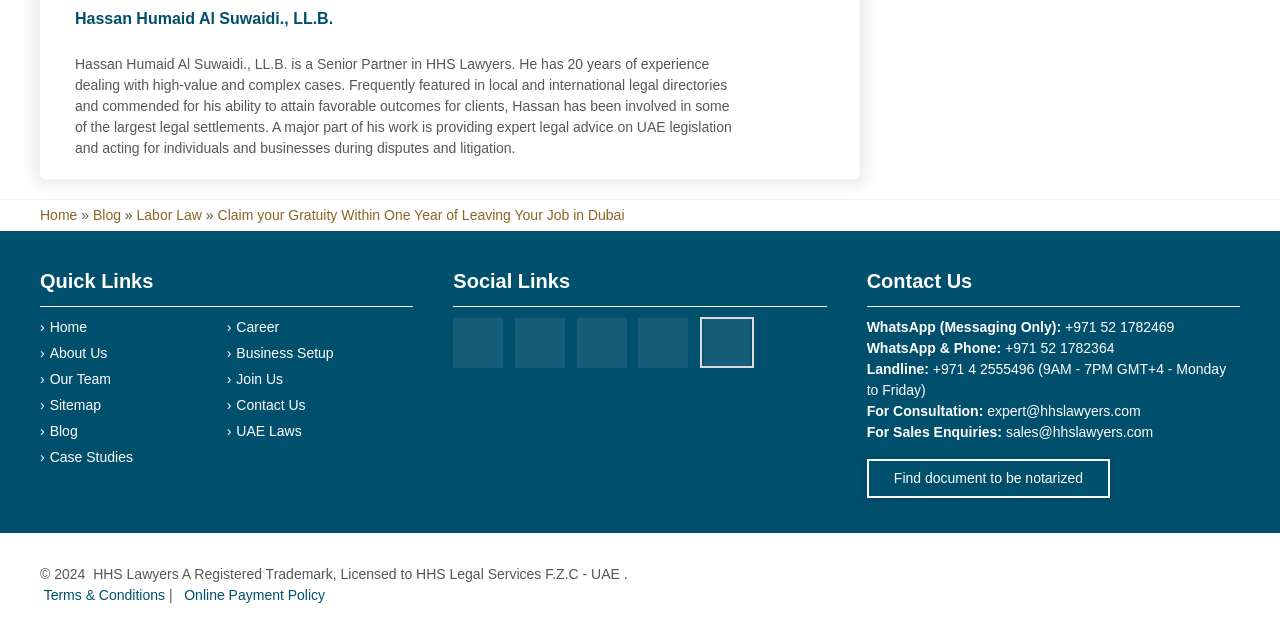Locate the bounding box coordinates of the area where you should click to accomplish the instruction: "Click on Hassan Humaid Al Suwaidi's profile link".

[0.059, 0.016, 0.26, 0.043]